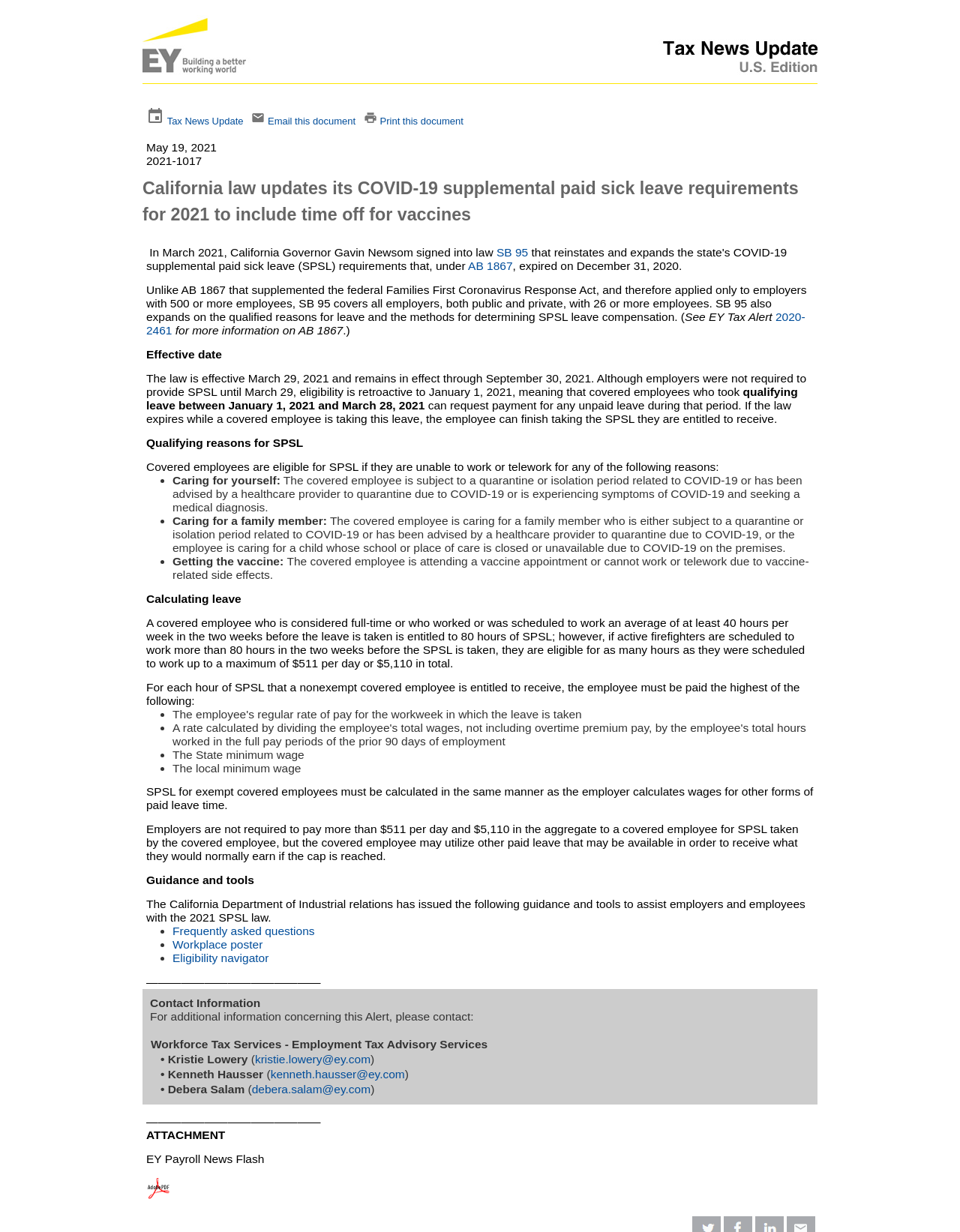Determine the bounding box coordinates for the area you should click to complete the following instruction: "View SB 95 details".

[0.517, 0.2, 0.55, 0.21]